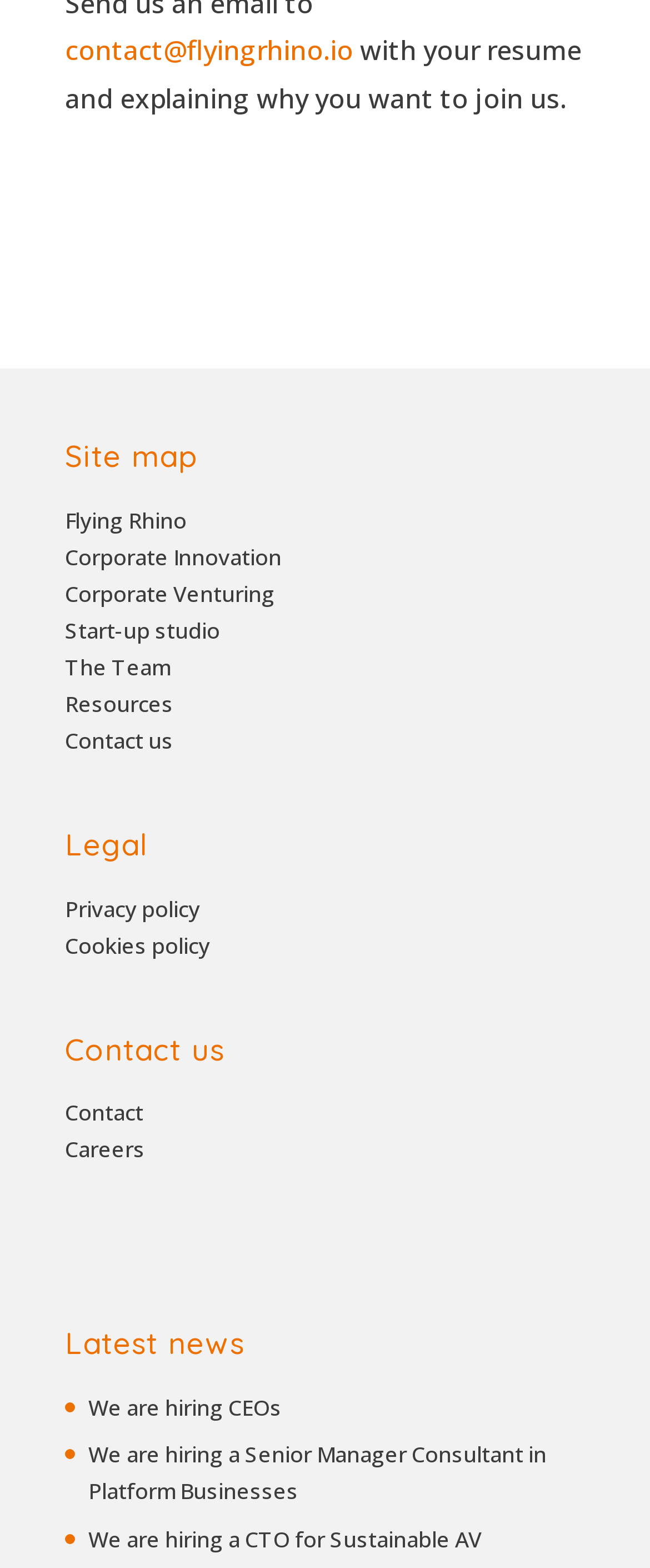Please determine the bounding box coordinates of the element to click on in order to accomplish the following task: "contact us via email". Ensure the coordinates are four float numbers ranging from 0 to 1, i.e., [left, top, right, bottom].

[0.1, 0.021, 0.544, 0.044]